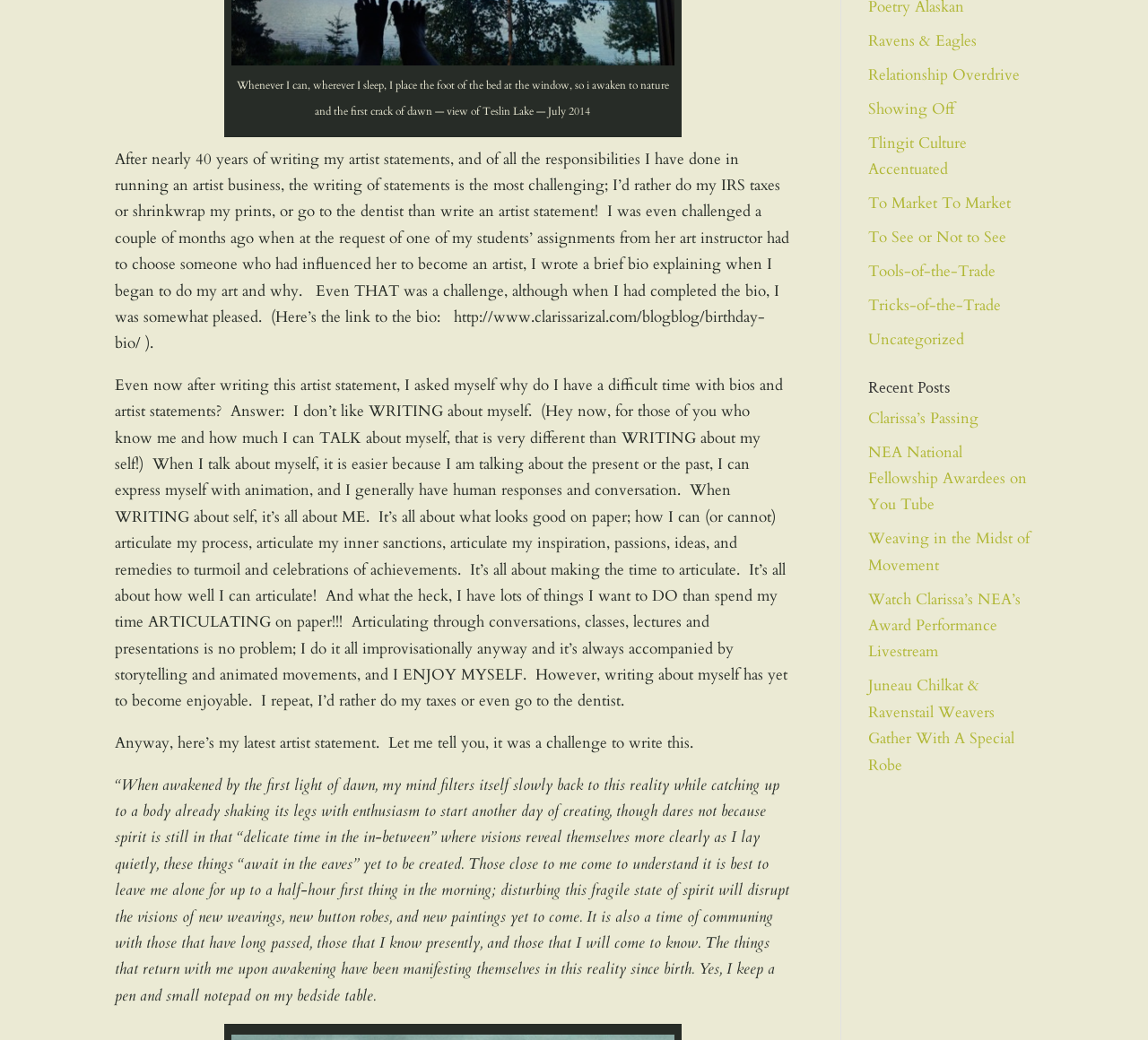Determine the bounding box coordinates in the format (top-left x, top-left y, bottom-right x, bottom-right y). Ensure all values are floating point numbers between 0 and 1. Identify the bounding box of the UI element described by: Showing Off

[0.756, 0.095, 0.831, 0.114]